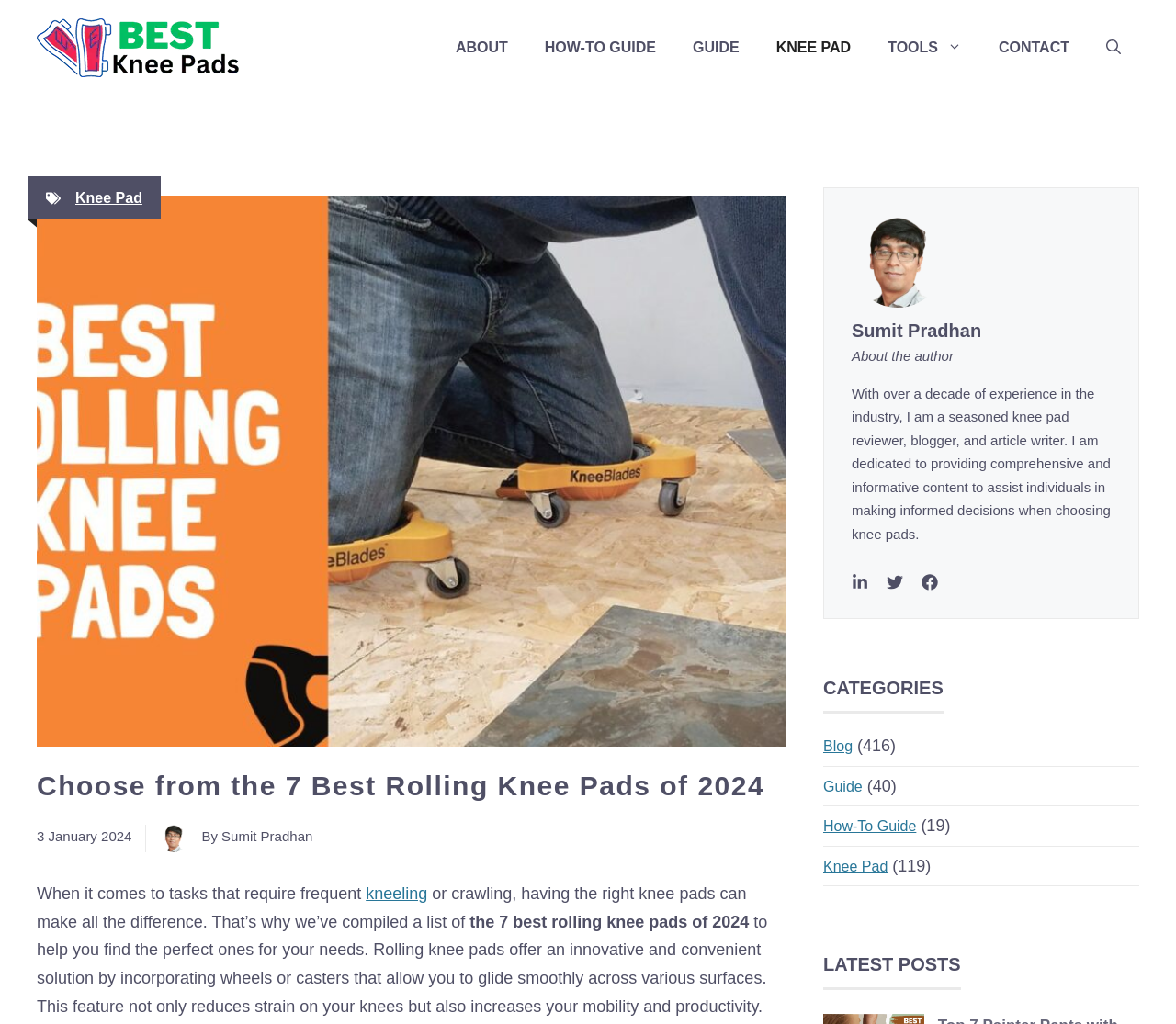Please answer the following question as detailed as possible based on the image: 
How many navigation links are there?

I counted the number of links in the navigation section, which are 'ABOUT', 'HOW-TO GUIDE', 'GUIDE', 'KNEE PAD', 'TOOLS', and 'CONTACT', totaling 7 links.